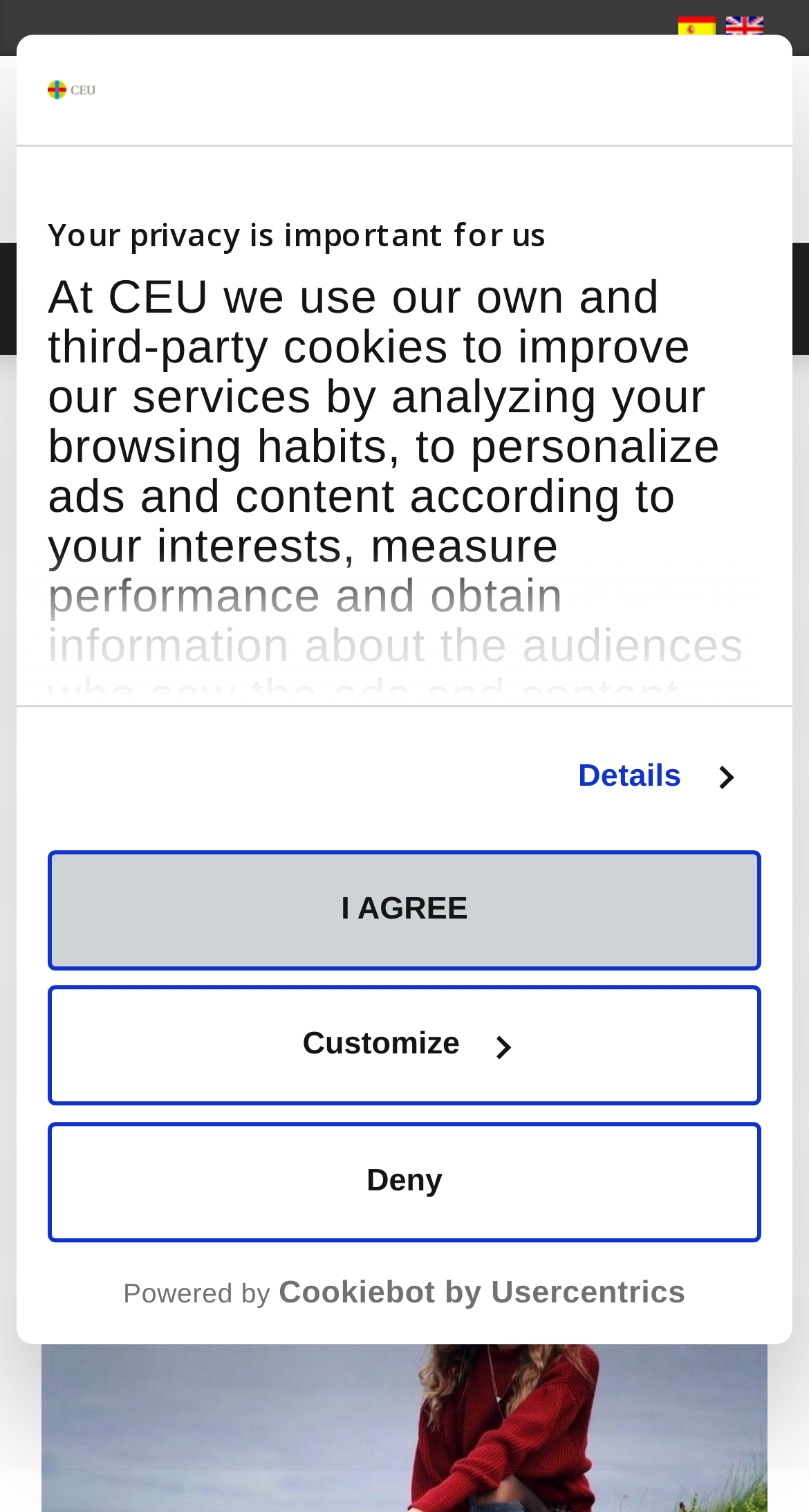Determine the bounding box coordinates of the element that should be clicked to execute the following command: "Click the 'NUI Galway' link".

[0.226, 0.648, 0.436, 0.673]